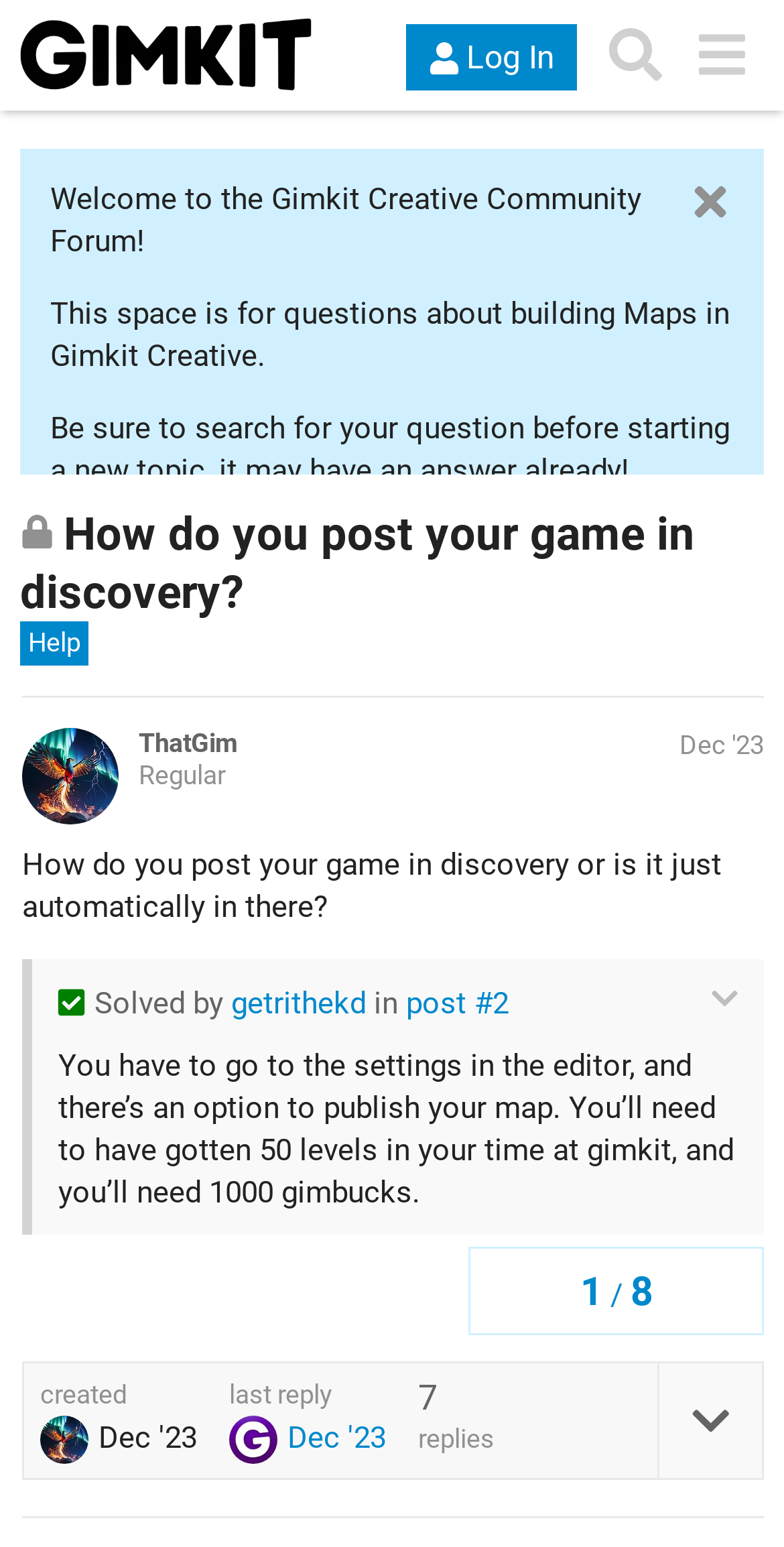Please pinpoint the bounding box coordinates for the region I should click to adhere to this instruction: "Log in to your account".

[0.518, 0.016, 0.736, 0.059]